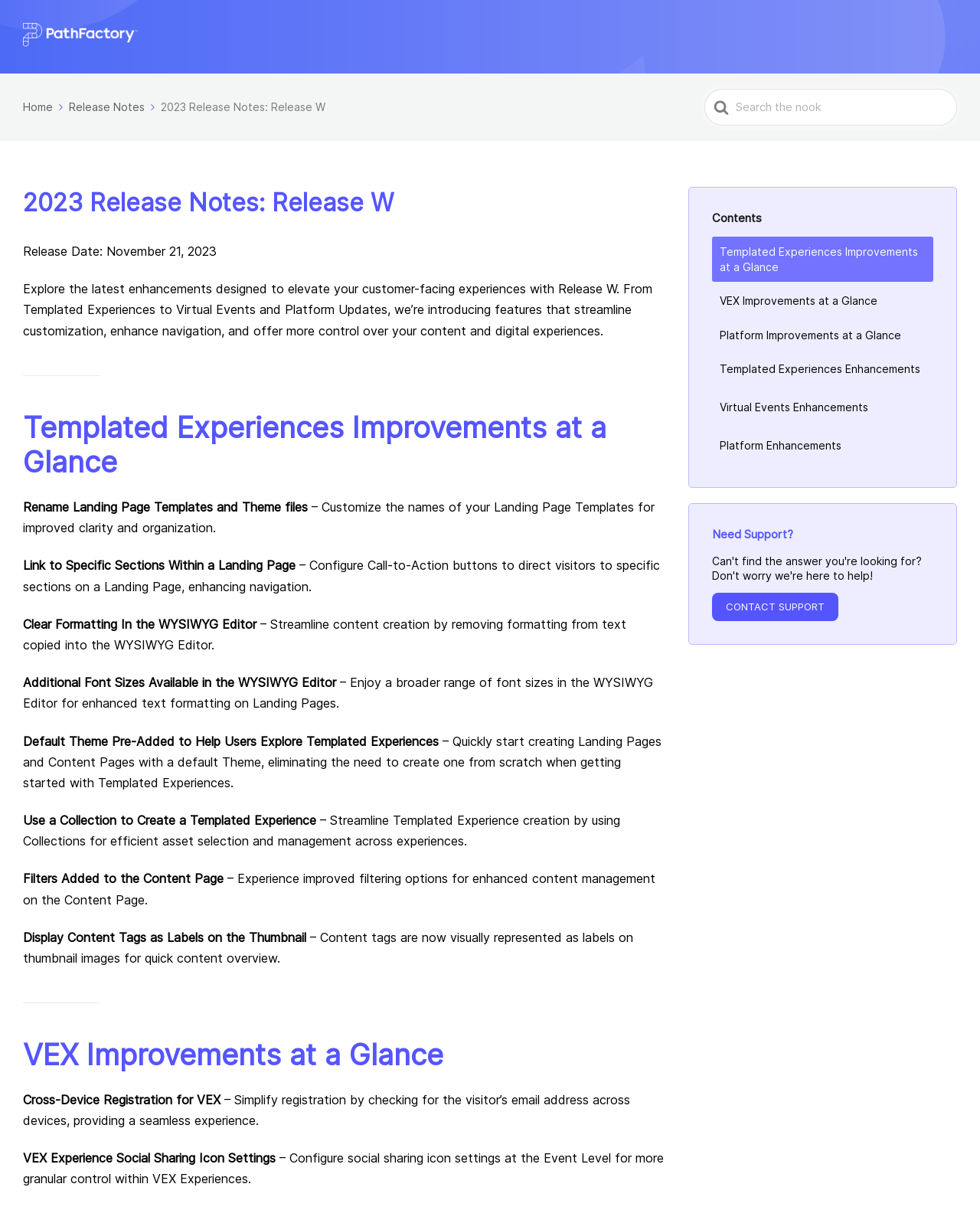Answer the question with a brief word or phrase:
How many sections are there in the main content area?

3